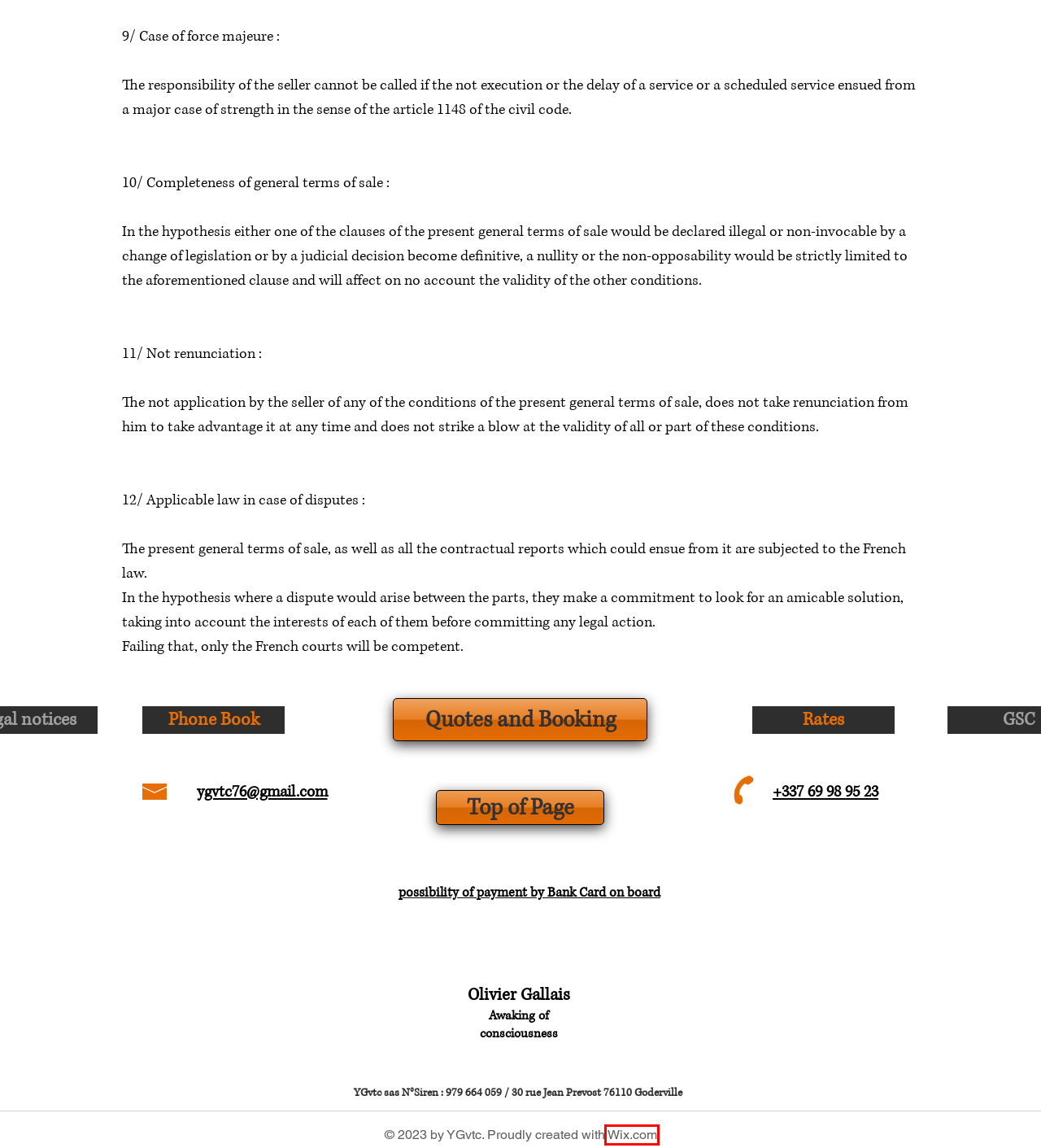Examine the screenshot of a webpage with a red bounding box around an element. Then, select the webpage description that best represents the new page after clicking the highlighted element. Here are the descriptions:
A. Private Driver / vtc / Airports Shuttle in Normandy  | YGvtc
B. Private Driver / Vtc in Normandy / Seine-Maritime (76) | YGvtc
C. Private Driver / vtc in Normandy / Seine-Marime (76) | YGvtc
D. L'annuaire des entreprises VTC
E. Private Driver / vtc in Normandy / Seine-Maritime (76) | YGvtc
F. Private Driver / vtc / Airports Shuttle in Normandy | YGvtc 76
G. Website Builder - Create a Free Website Today | Wix.com
H. Private Driver / vtc / Private Airports Shuttle in Normandy | YGvtc

G